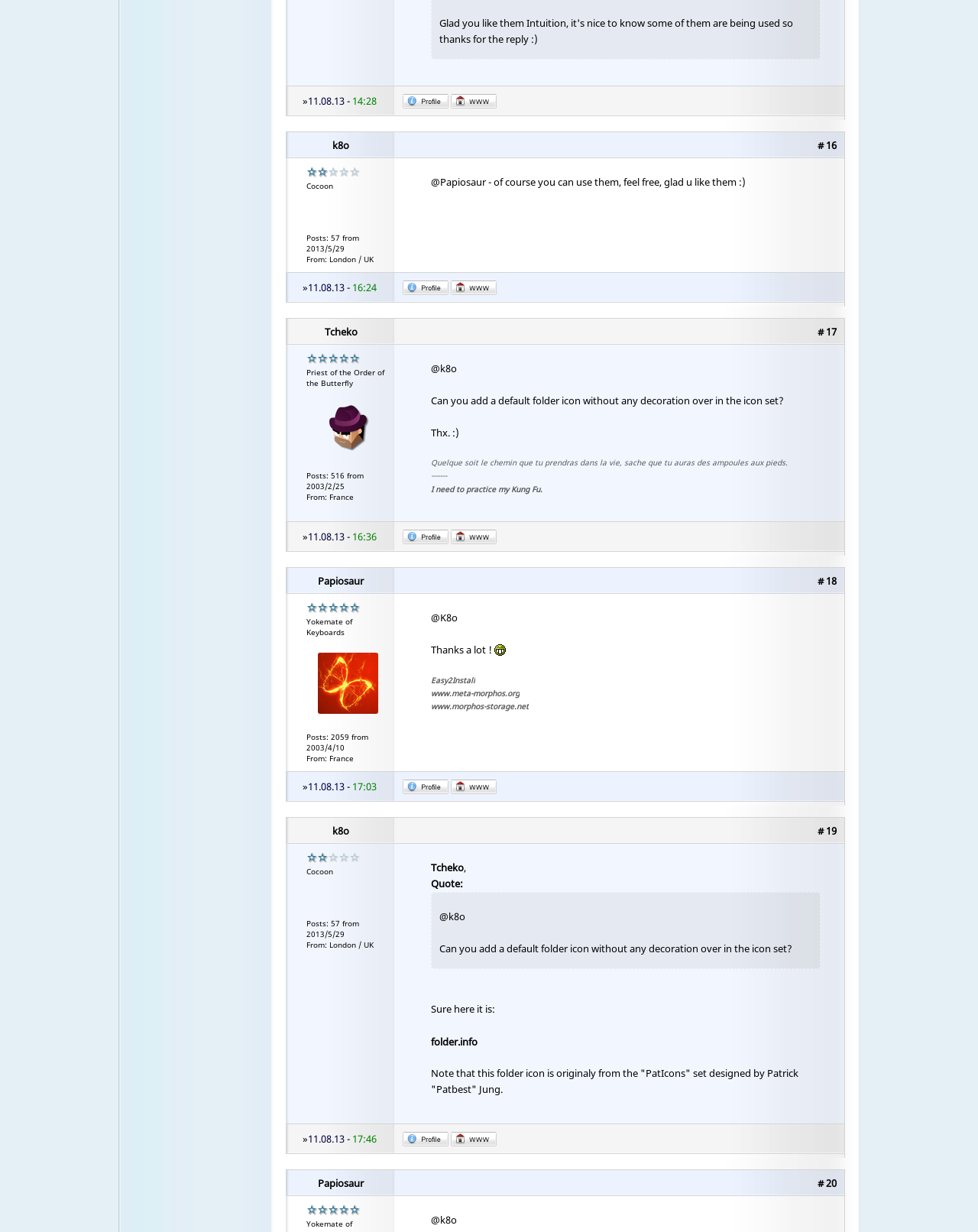Determine the bounding box coordinates for the HTML element described here: "alt="Visit Website"".

[0.461, 0.636, 0.508, 0.647]